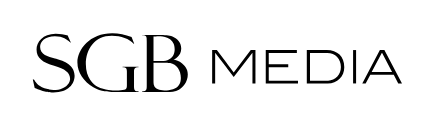What does the logo represent?
Answer the question with a detailed and thorough explanation.

According to the caption, the logo encapsulates SGB Media's commitment to quality content and engagement within the community it serves, making it a recognizable symbol in their media presence.